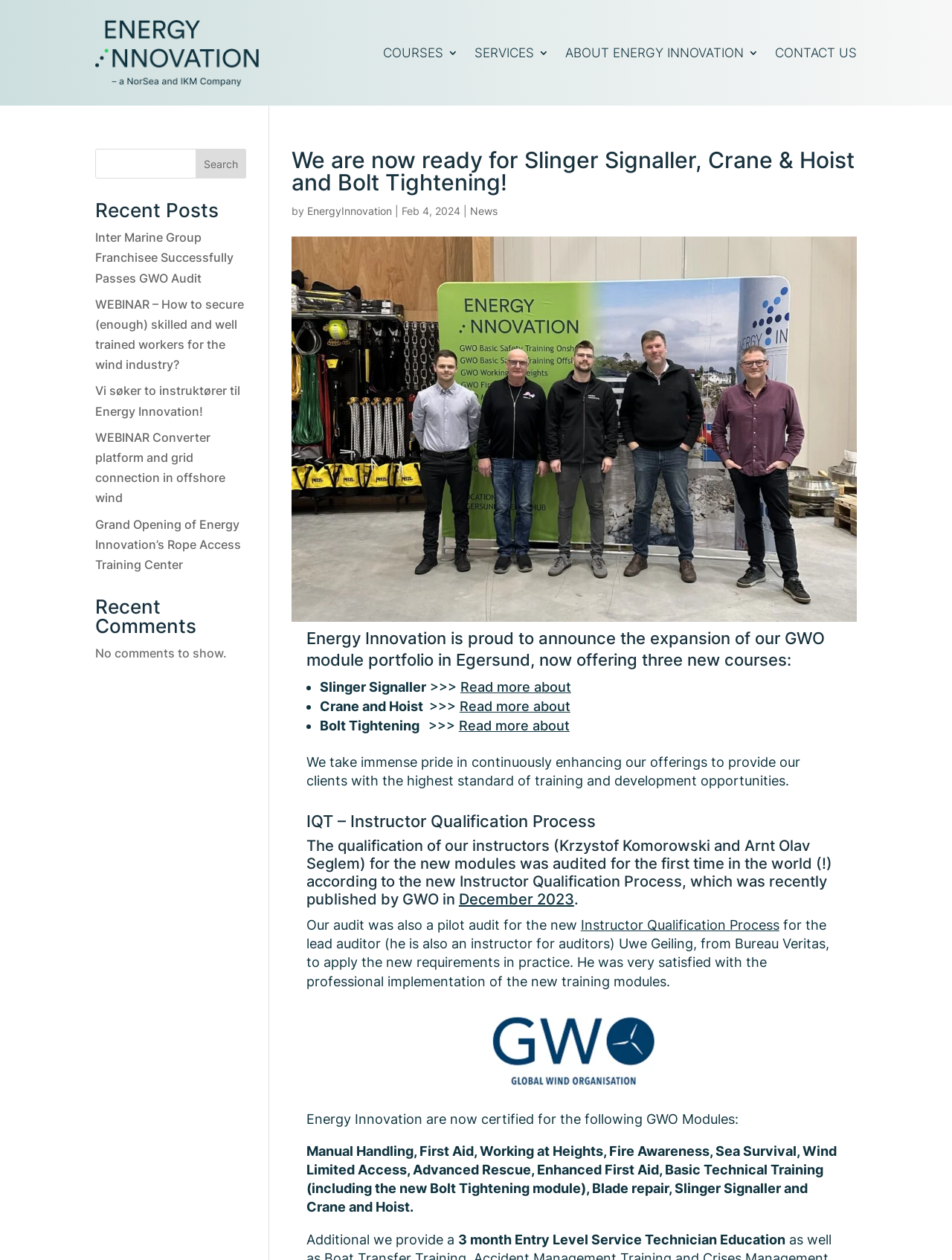Locate the bounding box coordinates of the clickable area to execute the instruction: "Read more about Slinger Signaller". Provide the coordinates as four float numbers between 0 and 1, represented as [left, top, right, bottom].

[0.483, 0.539, 0.6, 0.551]